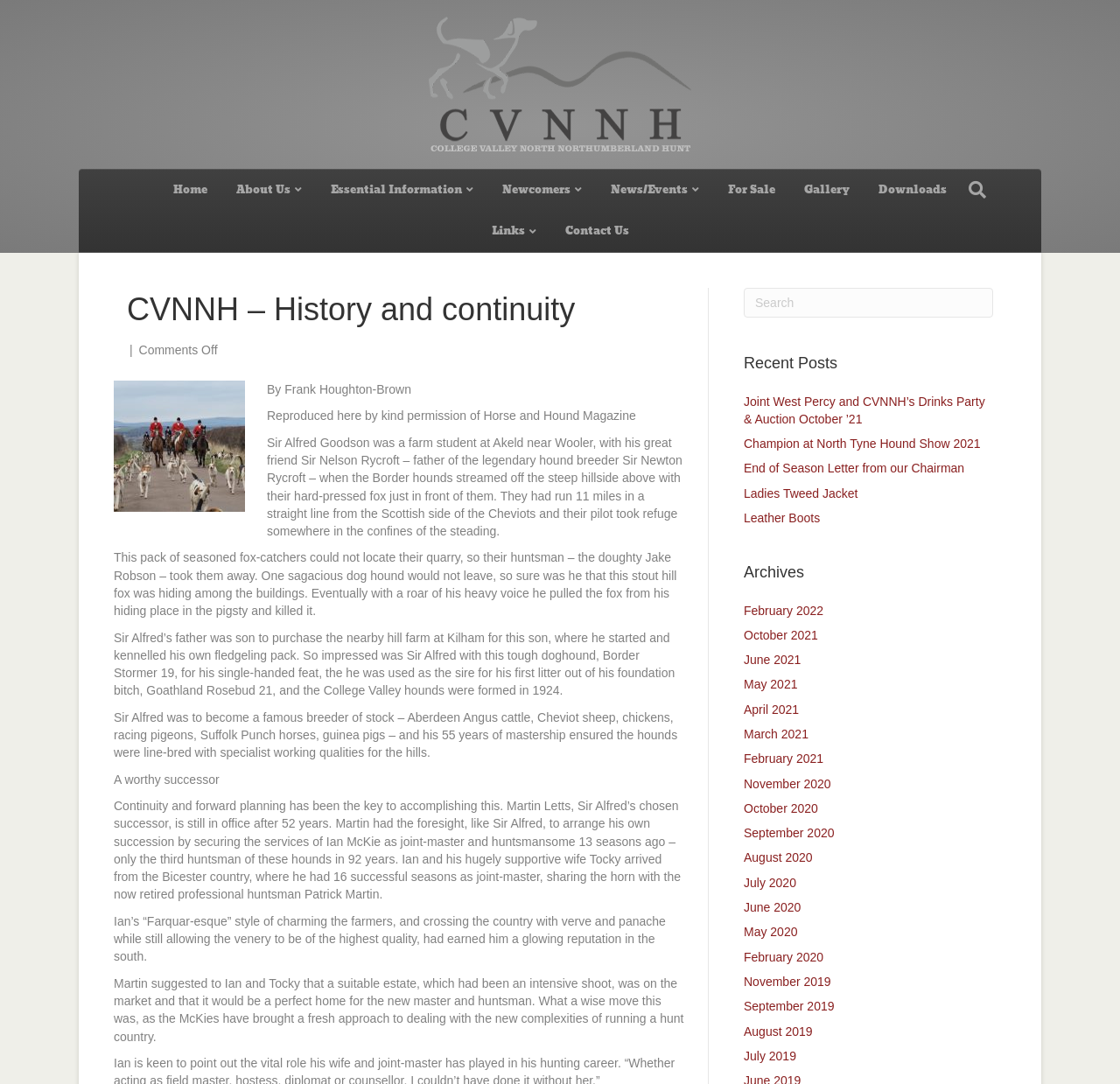Extract the bounding box coordinates of the UI element described: "Downloads". Provide the coordinates in the format [left, top, right, bottom] with values ranging from 0 to 1.

[0.773, 0.157, 0.857, 0.194]